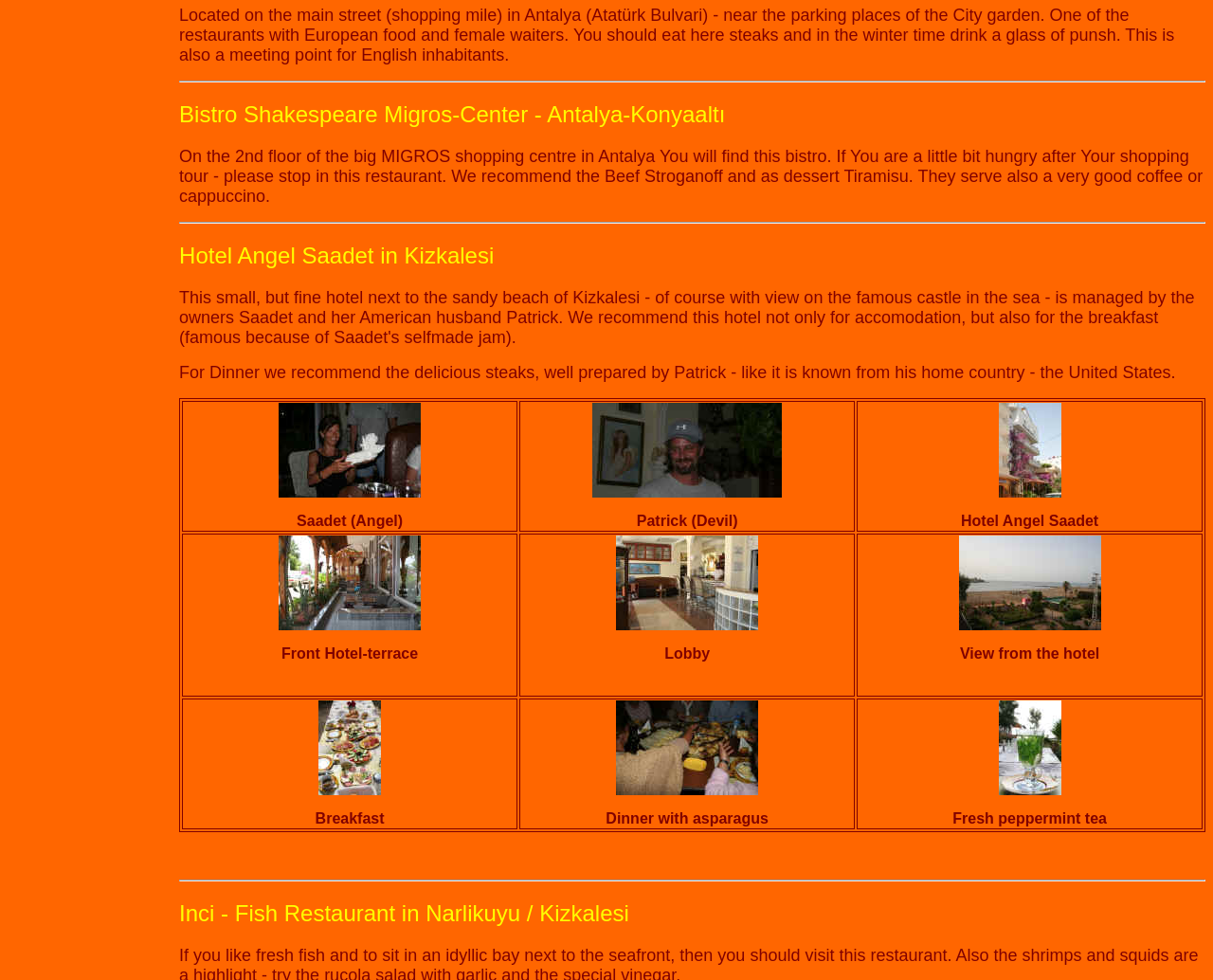Identify the bounding box coordinates of the section to be clicked to complete the task described by the following instruction: "Read about Bistro Shakespeare Migros-Center". The coordinates should be four float numbers between 0 and 1, formatted as [left, top, right, bottom].

[0.148, 0.104, 0.994, 0.131]